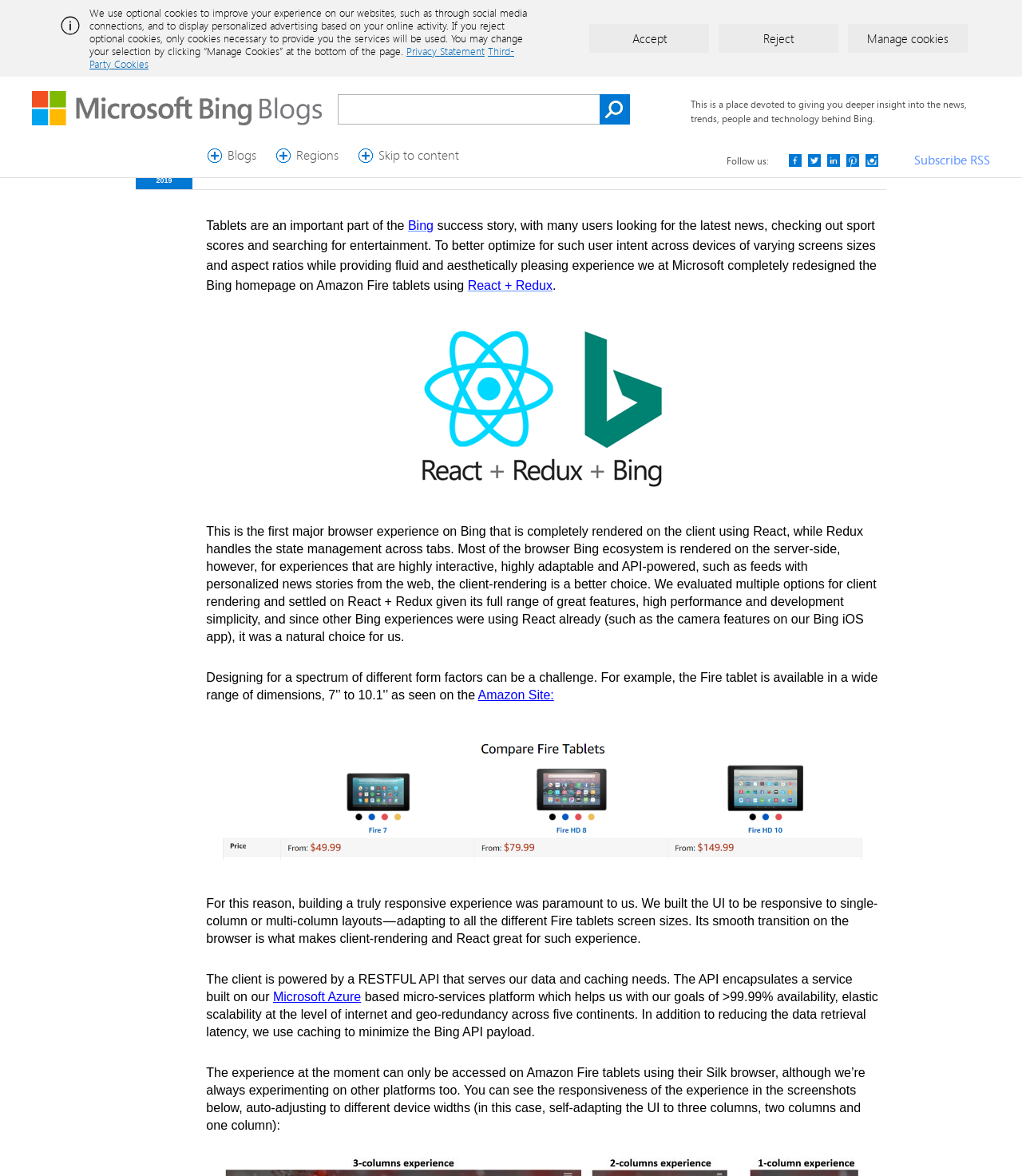Answer the question in one word or a short phrase:
What is the purpose of the Bing homepage redesign?

Optimize for user intent